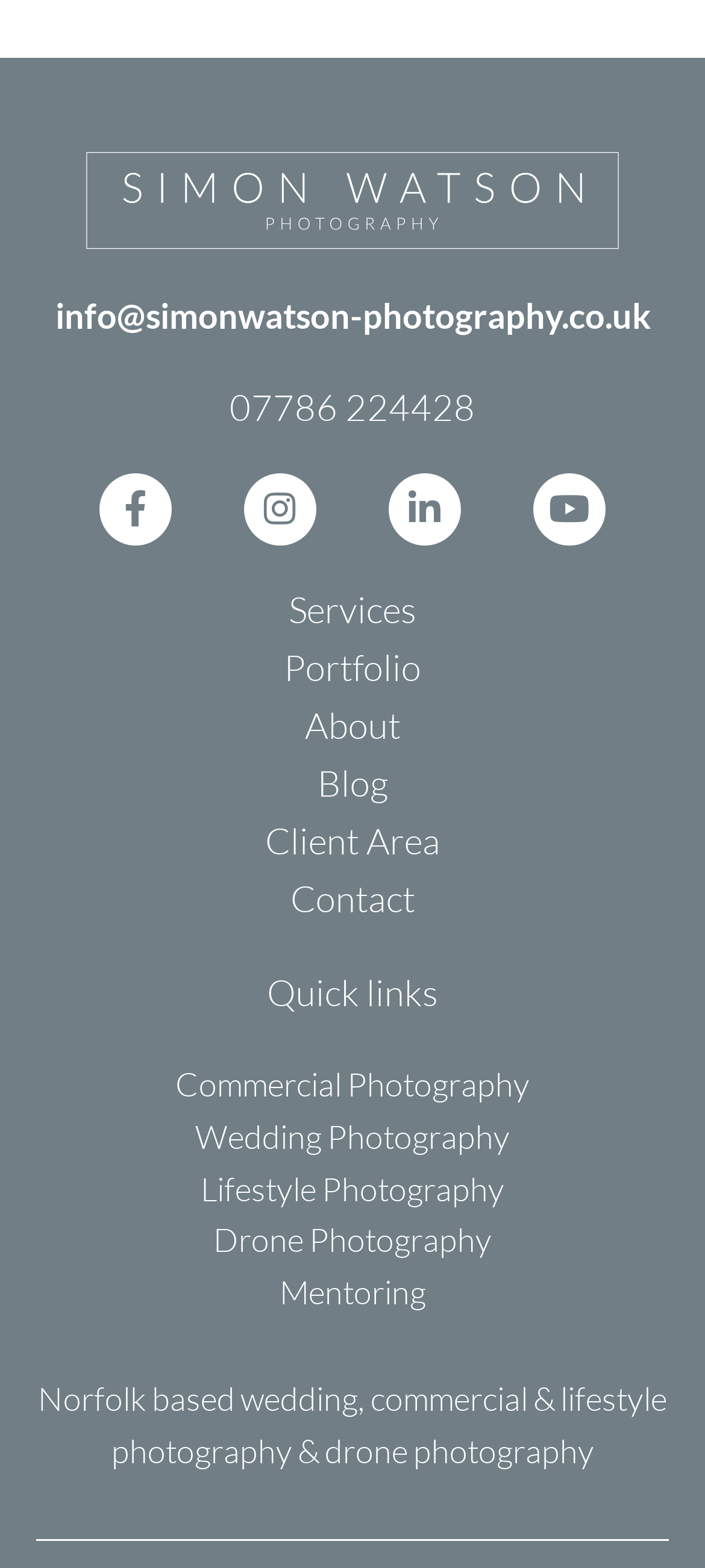Determine the bounding box coordinates of the target area to click to execute the following instruction: "View the photographer's portfolio."

[0.077, 0.408, 0.923, 0.445]